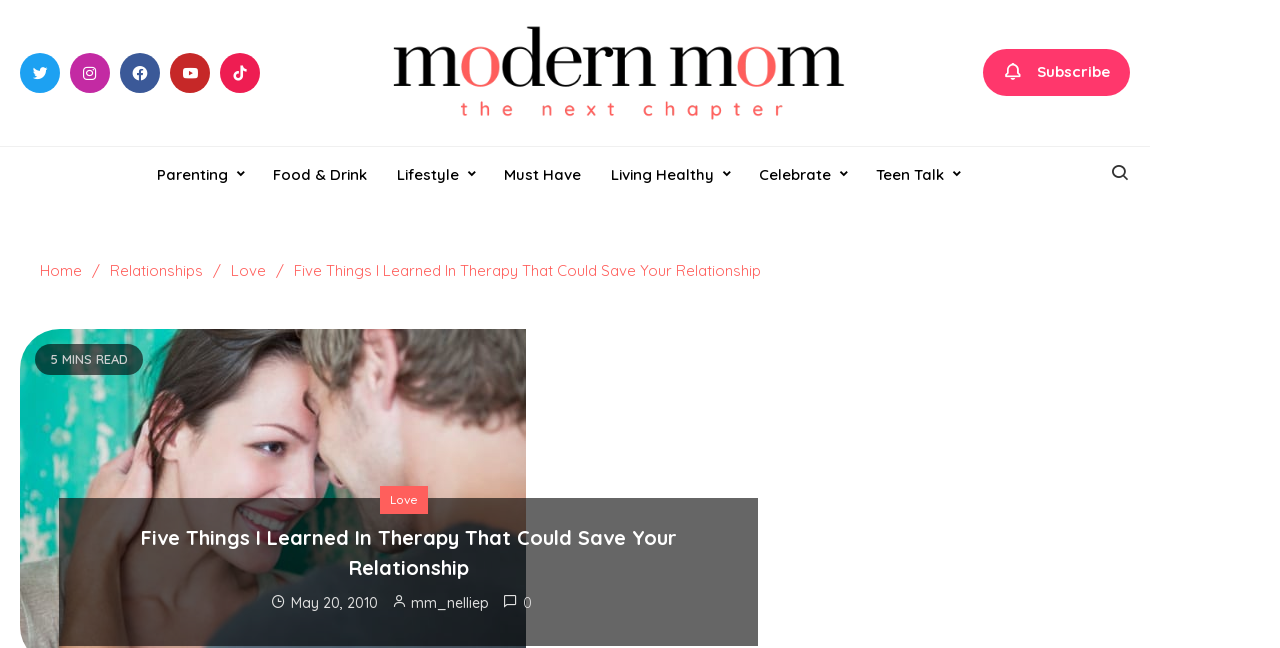Identify the bounding box coordinates of the area that should be clicked in order to complete the given instruction: "Call Us". The bounding box coordinates should be four float numbers between 0 and 1, i.e., [left, top, right, bottom].

None